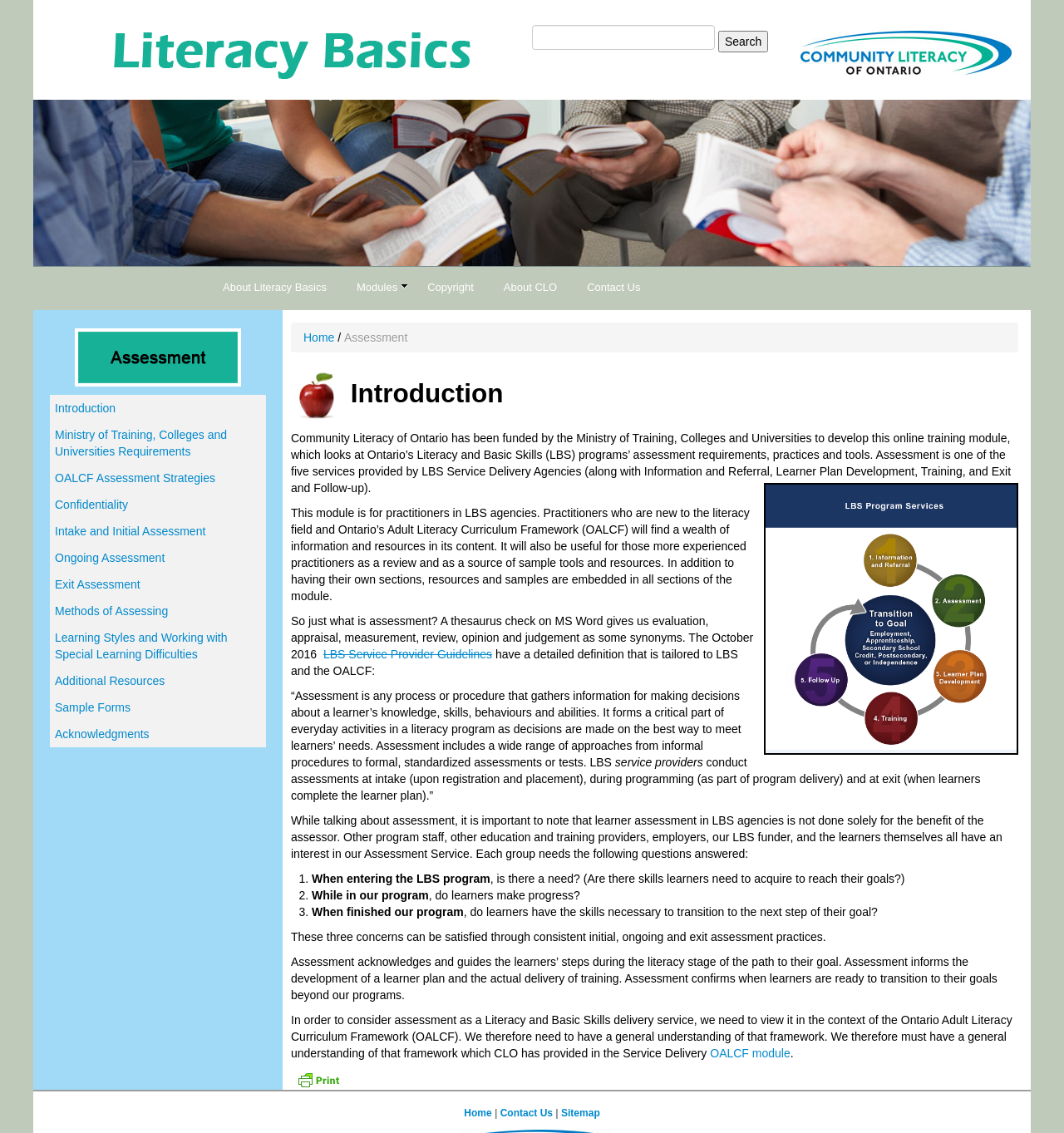Given the following UI element description: "parent_node: Search for: value="Search"", find the bounding box coordinates in the webpage screenshot.

[0.675, 0.027, 0.722, 0.046]